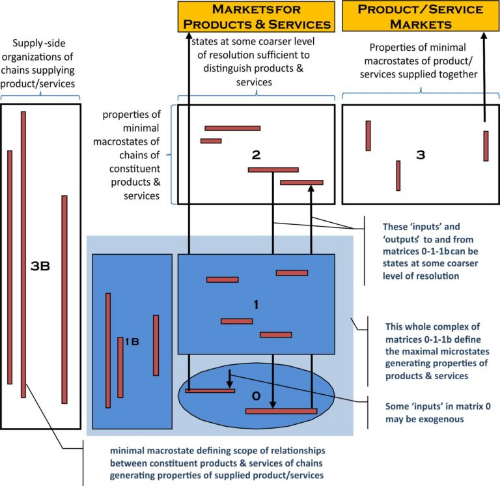Consider the image and give a detailed and elaborate answer to the question: 
What is the purpose of the visual framework?

The purpose of the visual framework is to convey the intricate dynamics of how products and services are structured and categorized within strategic markets, making clear the importance of understanding these relationships for effective supply-side management.